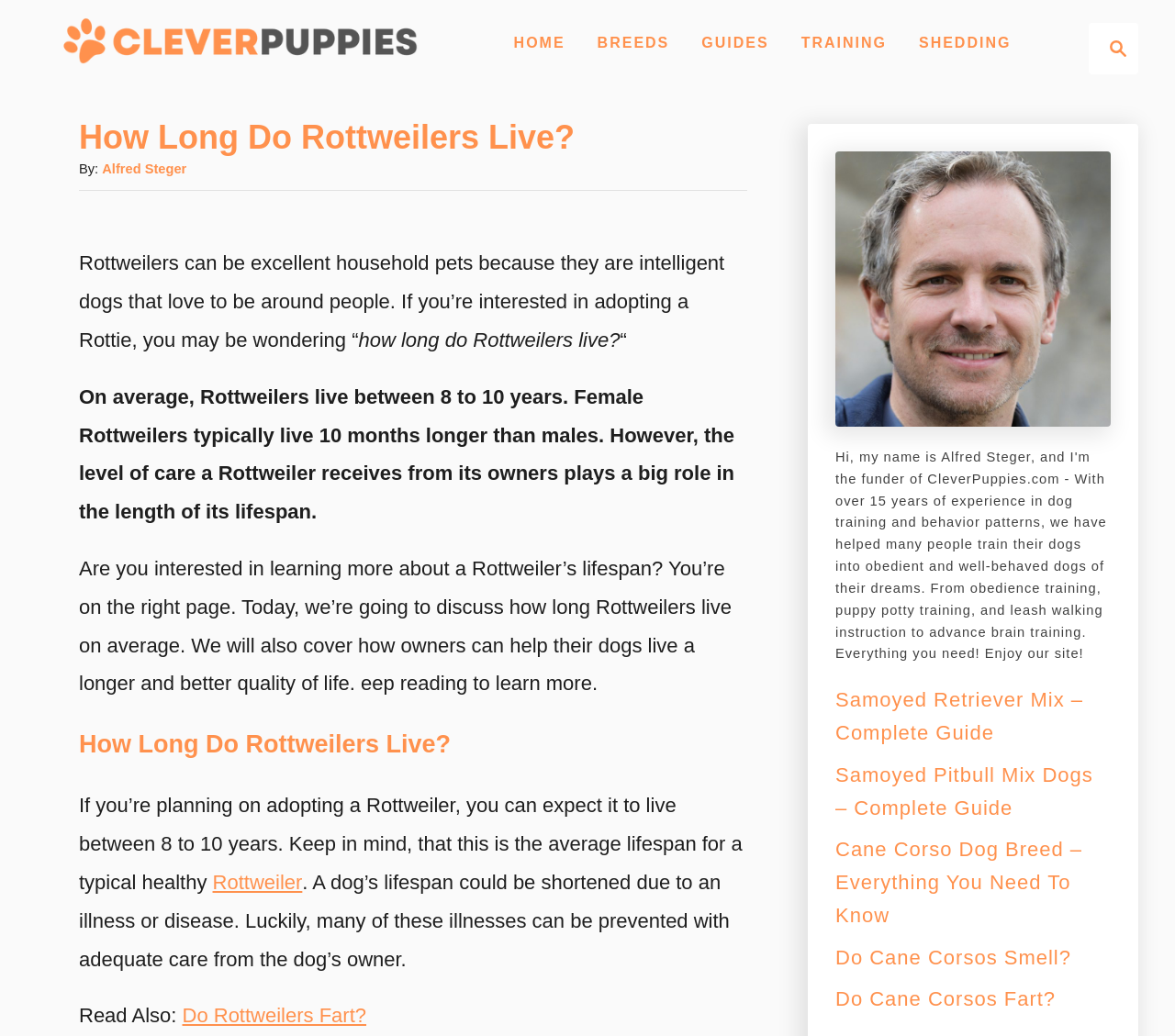Please specify the bounding box coordinates of the clickable section necessary to execute the following command: "Go to the home page".

[0.429, 0.025, 0.489, 0.059]